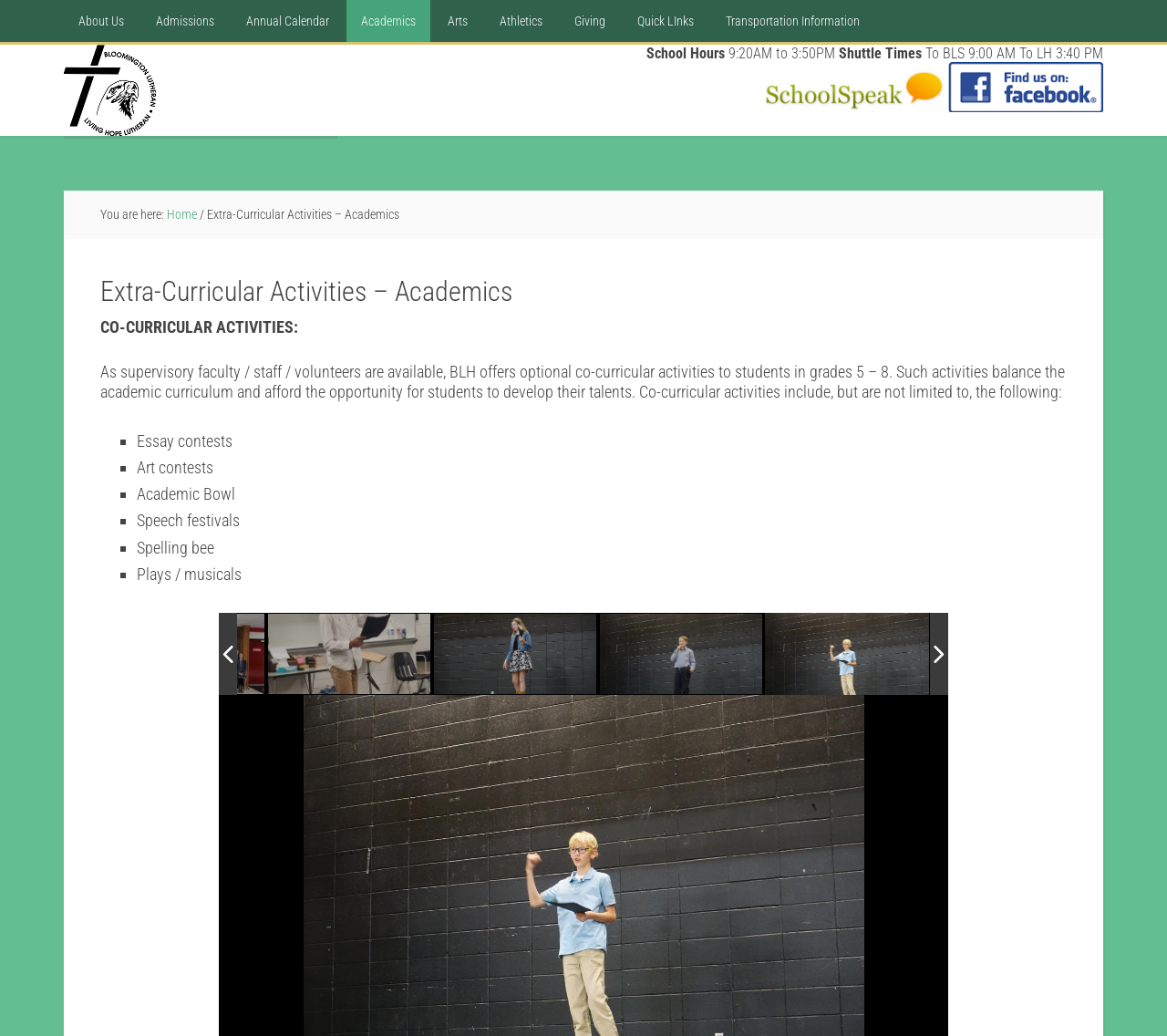What is the academic bowl?
Carefully analyze the image and provide a detailed answer to the question.

The academic bowl is mentioned as one of the co-curricular activities offered to students, suggesting that it is a competition or event that focuses on academic achievement.